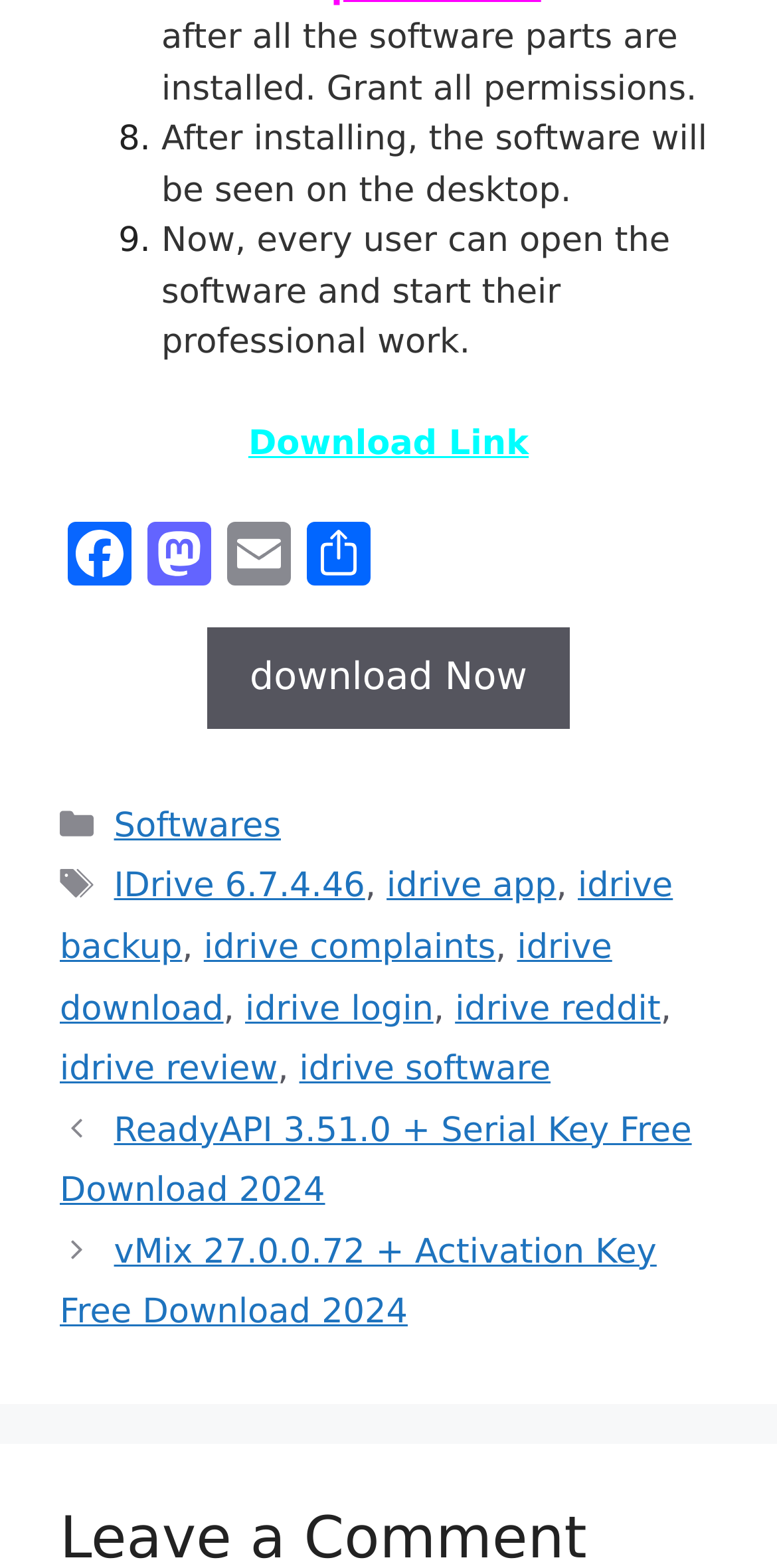Given the description of a UI element: "Share", identify the bounding box coordinates of the matching element in the webpage screenshot.

[0.385, 0.333, 0.487, 0.38]